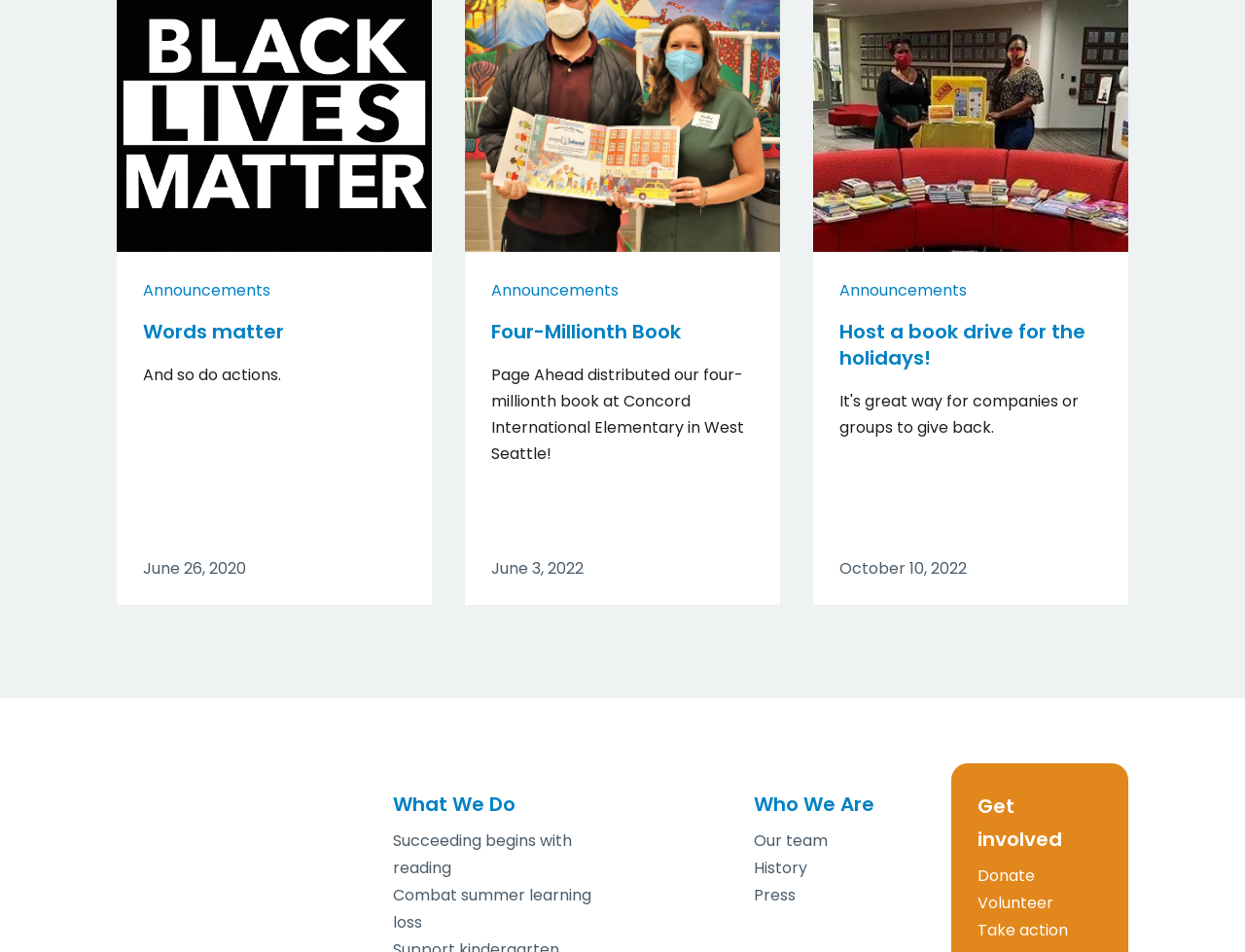Please provide a one-word or short phrase answer to the question:
How many articles are there on the webpage?

3